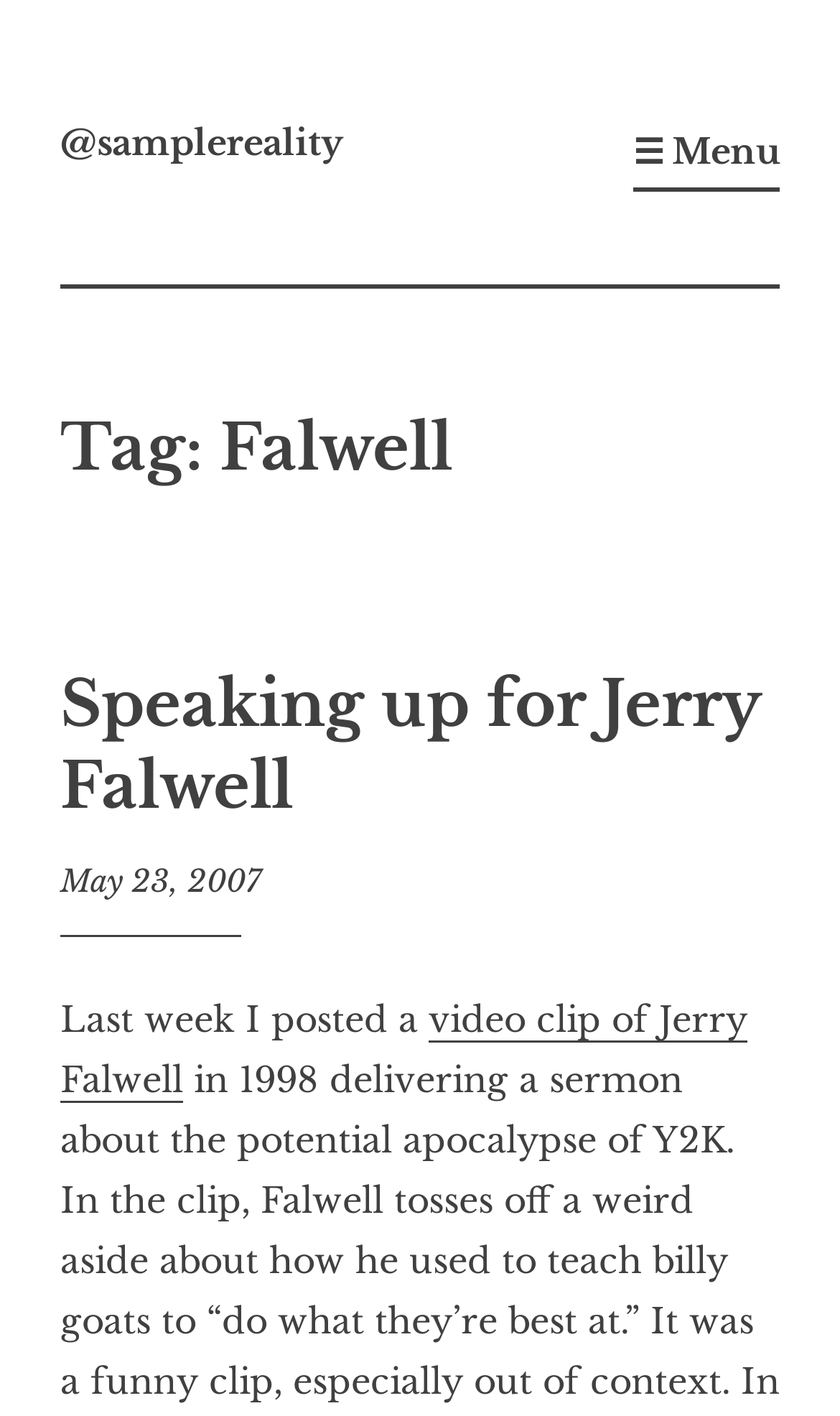What is the name of the person being spoken up for?
Using the information from the image, answer the question thoroughly.

The answer can be found in the heading 'Speaking up for Jerry Falwell' which is a subheading under the main heading 'Tag: Falwell'. This suggests that the webpage is about speaking up for Jerry Falwell, and thus the name of the person being spoken up for is Jerry Falwell.